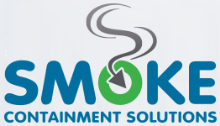Provide a comprehensive description of the image.

The image features the logo of "Smoke Containment Solutions," prominently displaying the word "SMOKE" in bold blue letters. The letter "O" is uniquely designed as a green circle with a stylized, upward-pointing arrow, symbolizing a solution to smoke containment issues. Above the text, wispy smoke-like curves in gray emphasize the theme of smoke management. This branding effectively conveys the company's focus on providing smoke and fire control systems, catering to various cities in South Carolina. The logo's vivid colors and clear lettering aim to instill trust and professionalism in their services.